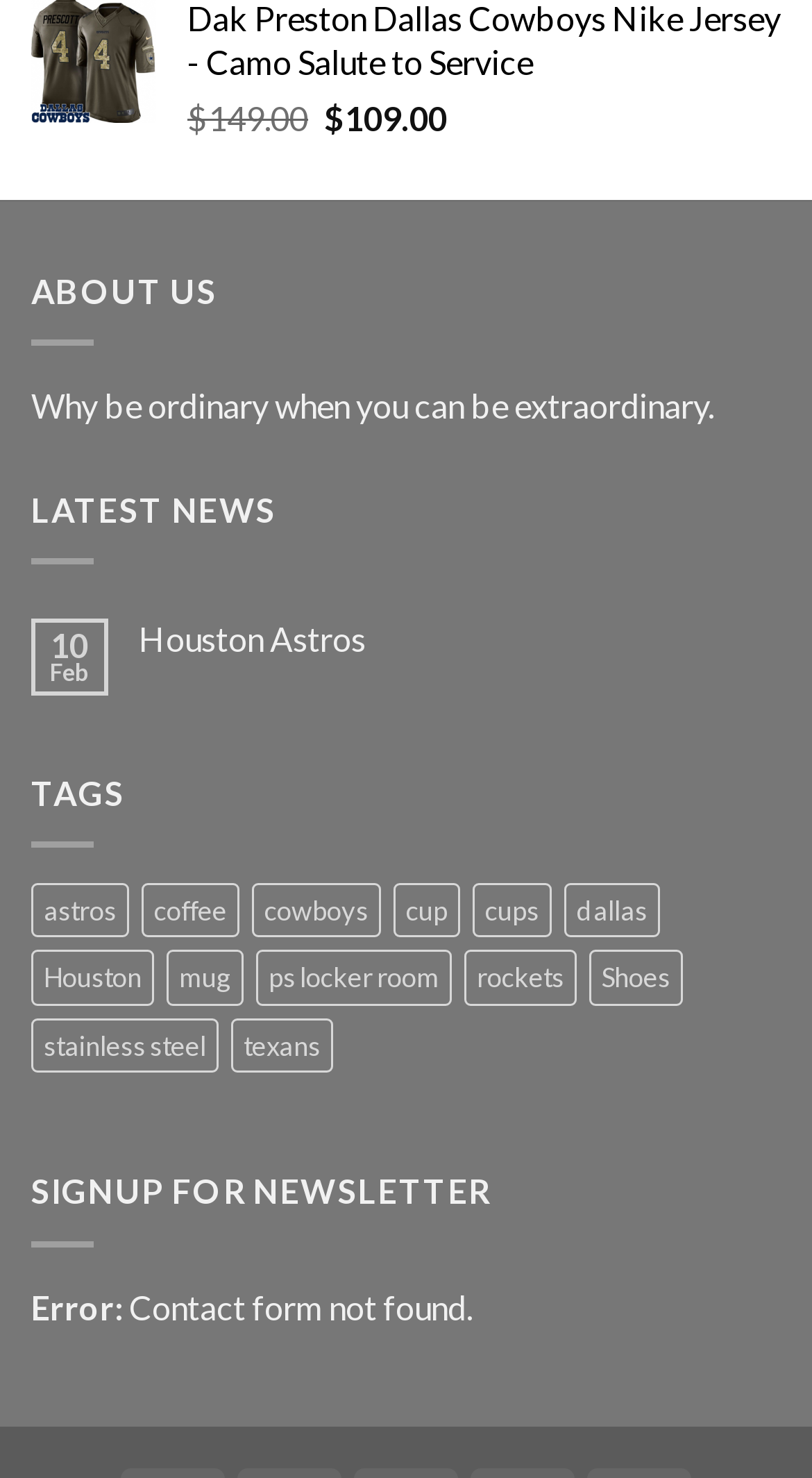Refer to the image and provide a thorough answer to this question:
How many products are related to 'cup'?

I found the link 'cup (4 products)' and 'cups (1 product)' under the 'TAGS' section, which indicates that there are a total of 5 products related to 'cup'.